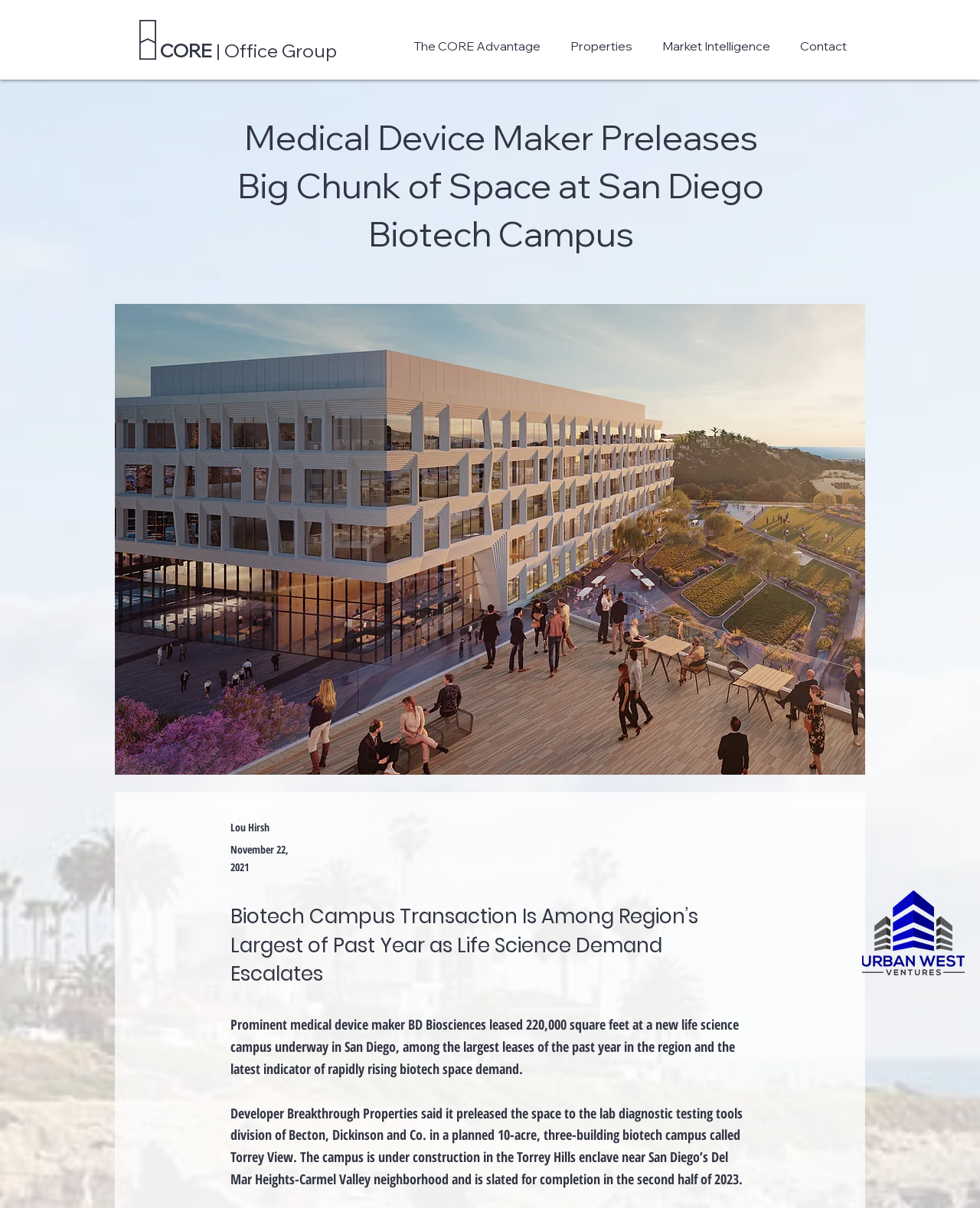When is the biotech campus expected to be completed?
Refer to the screenshot and respond with a concise word or phrase.

Second half of 2023